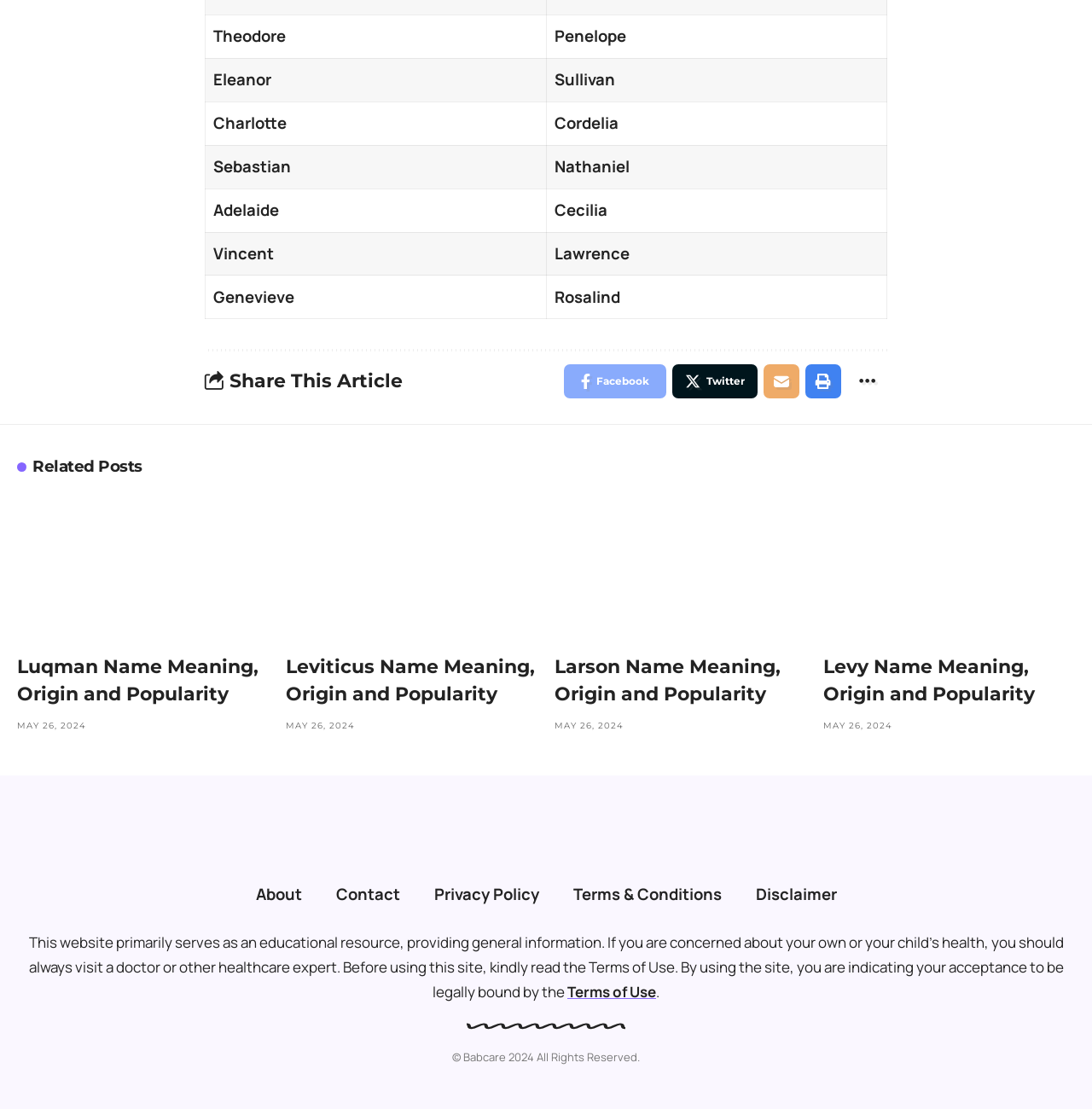What is the purpose of this website?
Answer the question with a single word or phrase derived from the image.

Educational resource